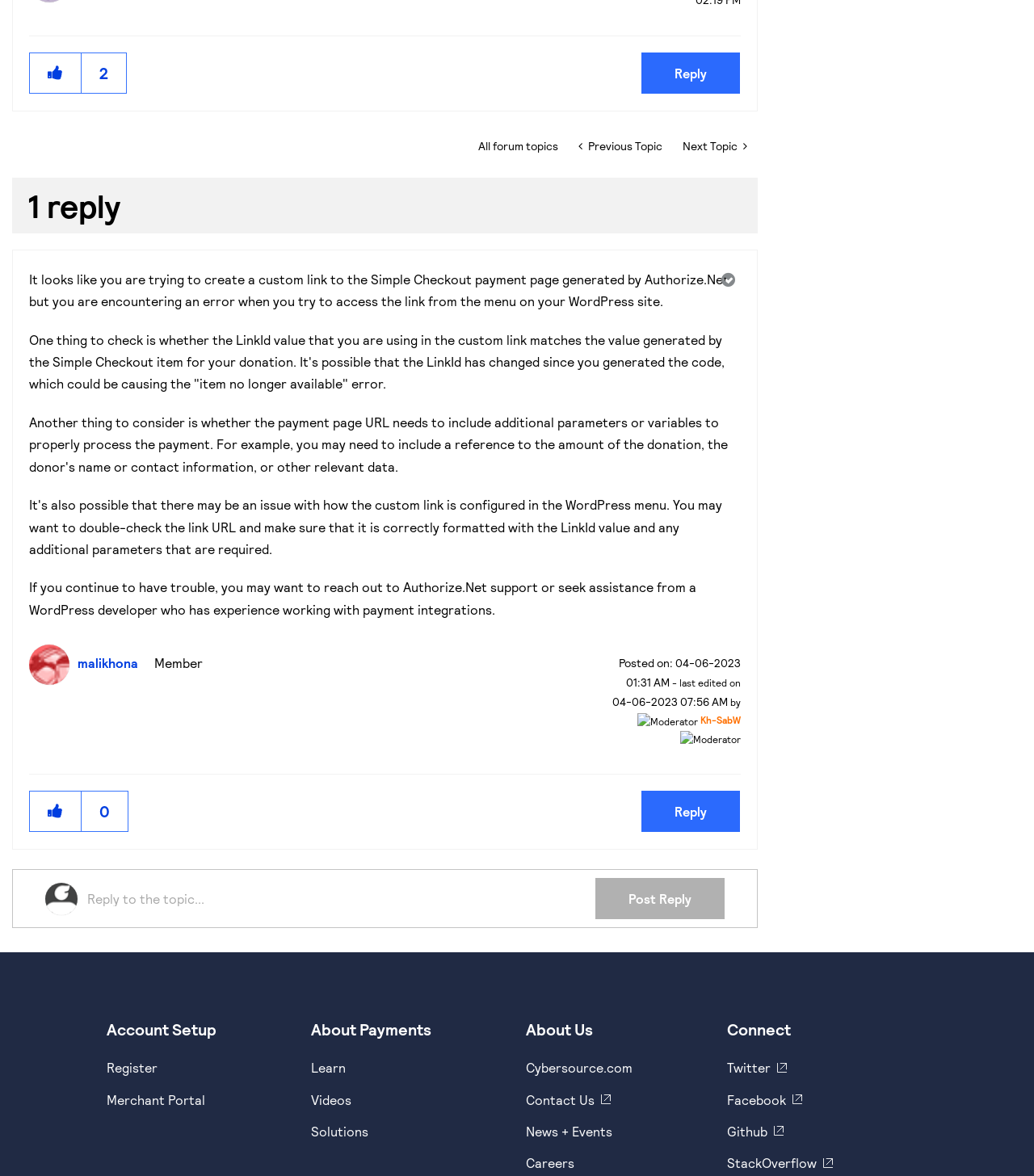Please give a succinct answer to the question in one word or phrase:
How many replies are there to the current topic?

1